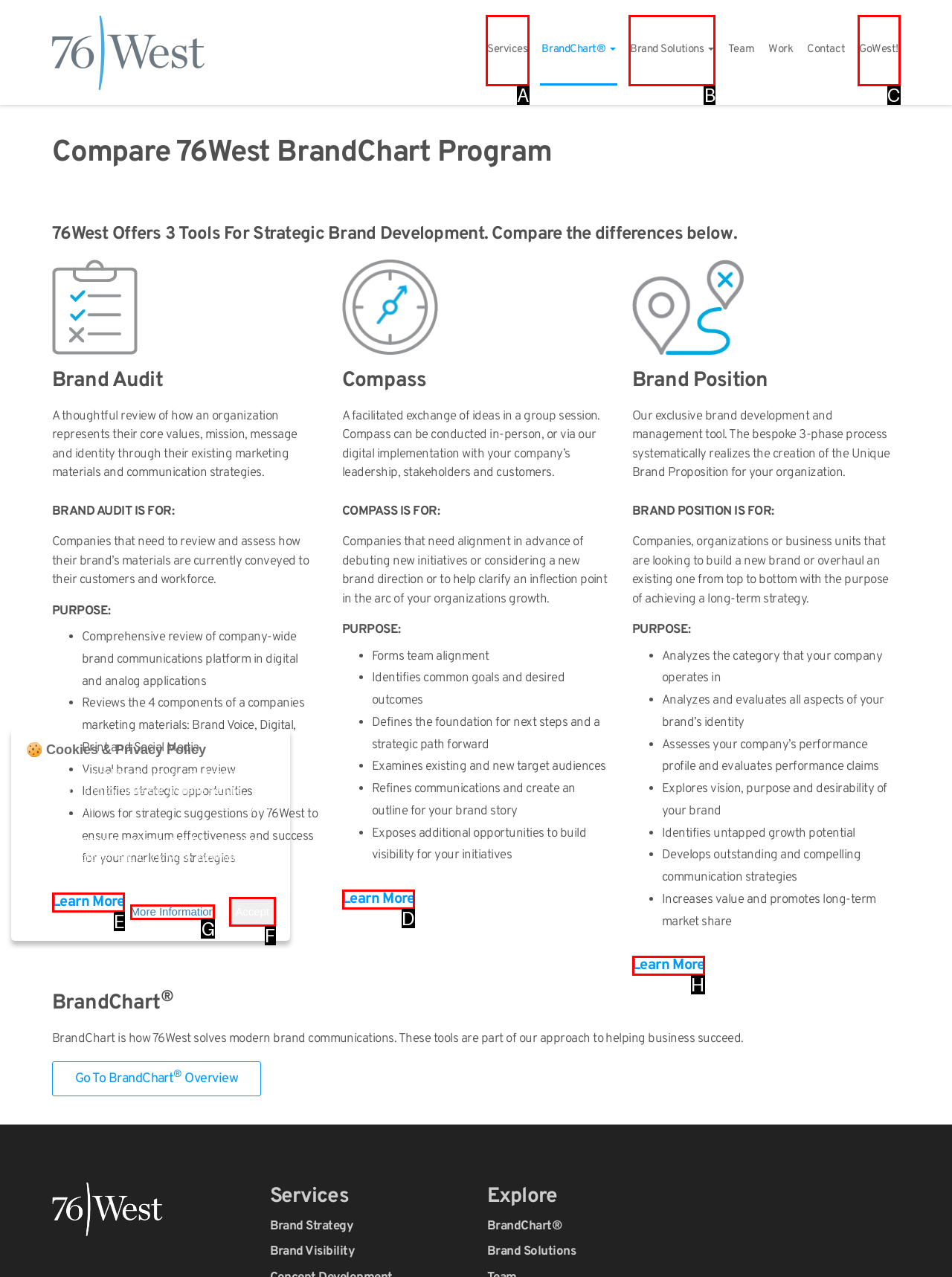Determine which HTML element fits the description: Learn More. Answer with the letter corresponding to the correct choice.

D